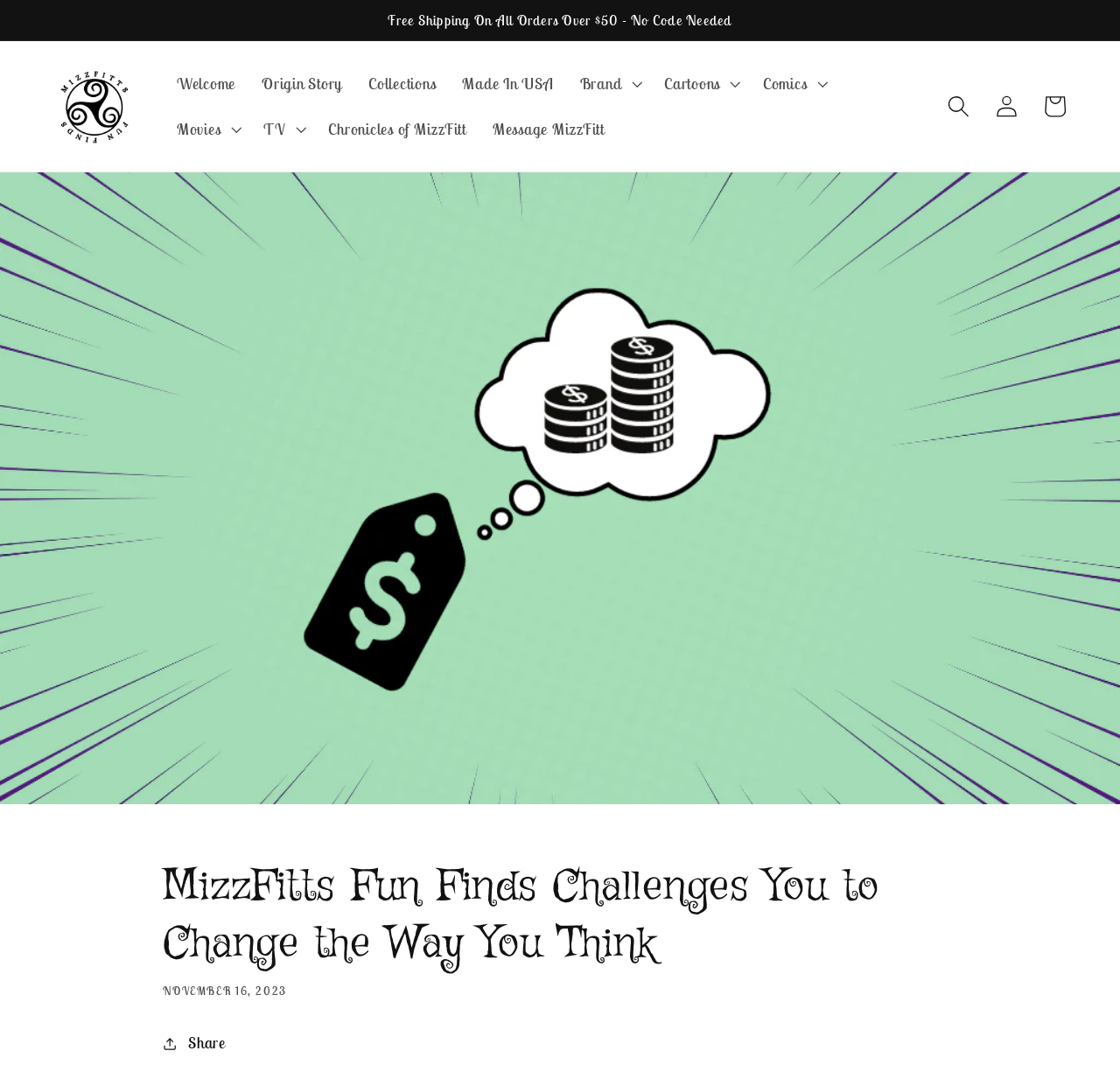Extract the bounding box for the UI element that matches this description: "Origin Story".

[0.222, 0.057, 0.317, 0.1]